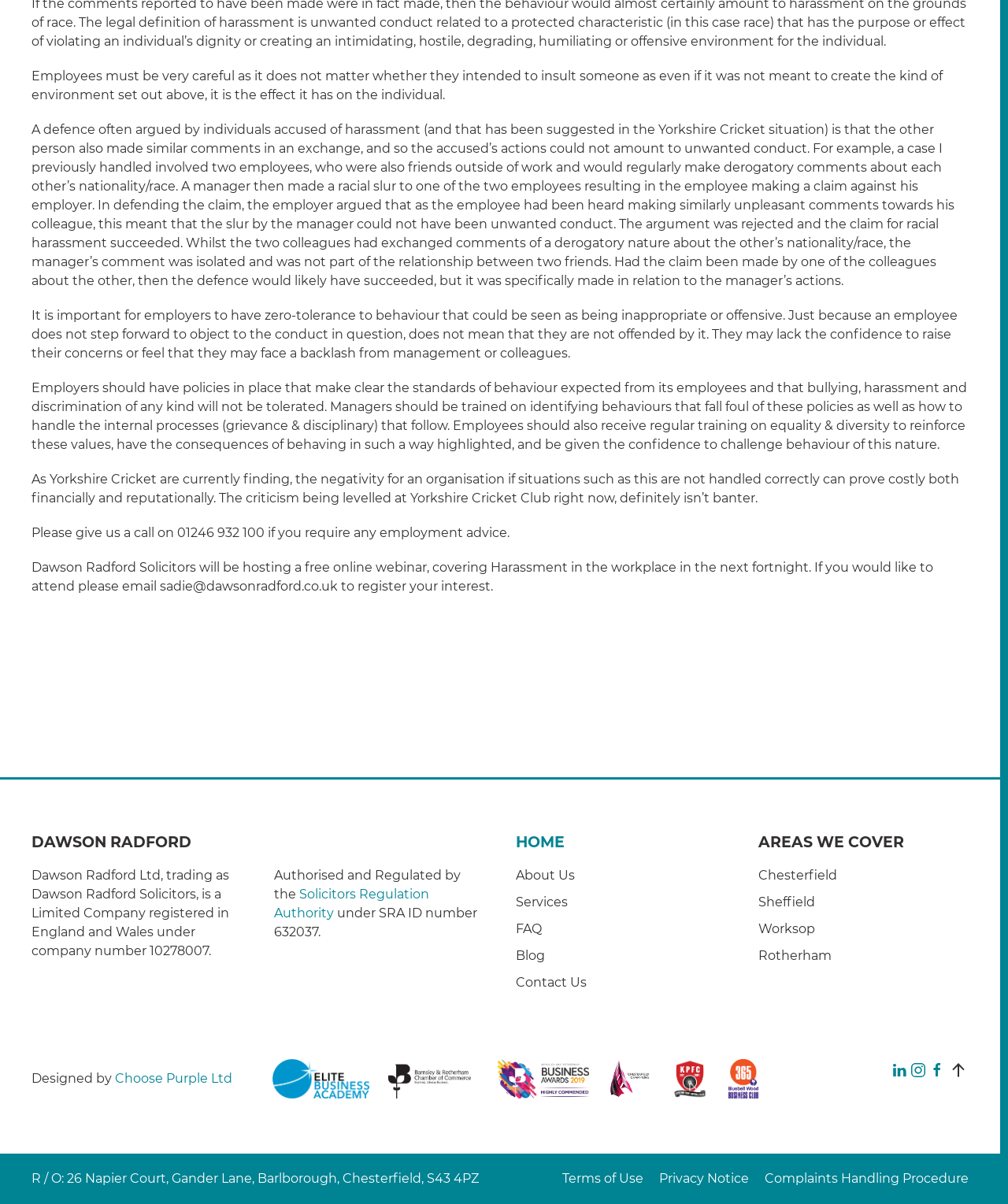Using the image as a reference, answer the following question in as much detail as possible:
What is the phone number to call for employment advice?

The phone number to call for employment advice can be found in the middle section of the webpage, where it is written as 'Please give us a call on 01246 932 100 if you require any employment advice.' This is likely the phone number that visitors can call to seek employment advice from the law firm.